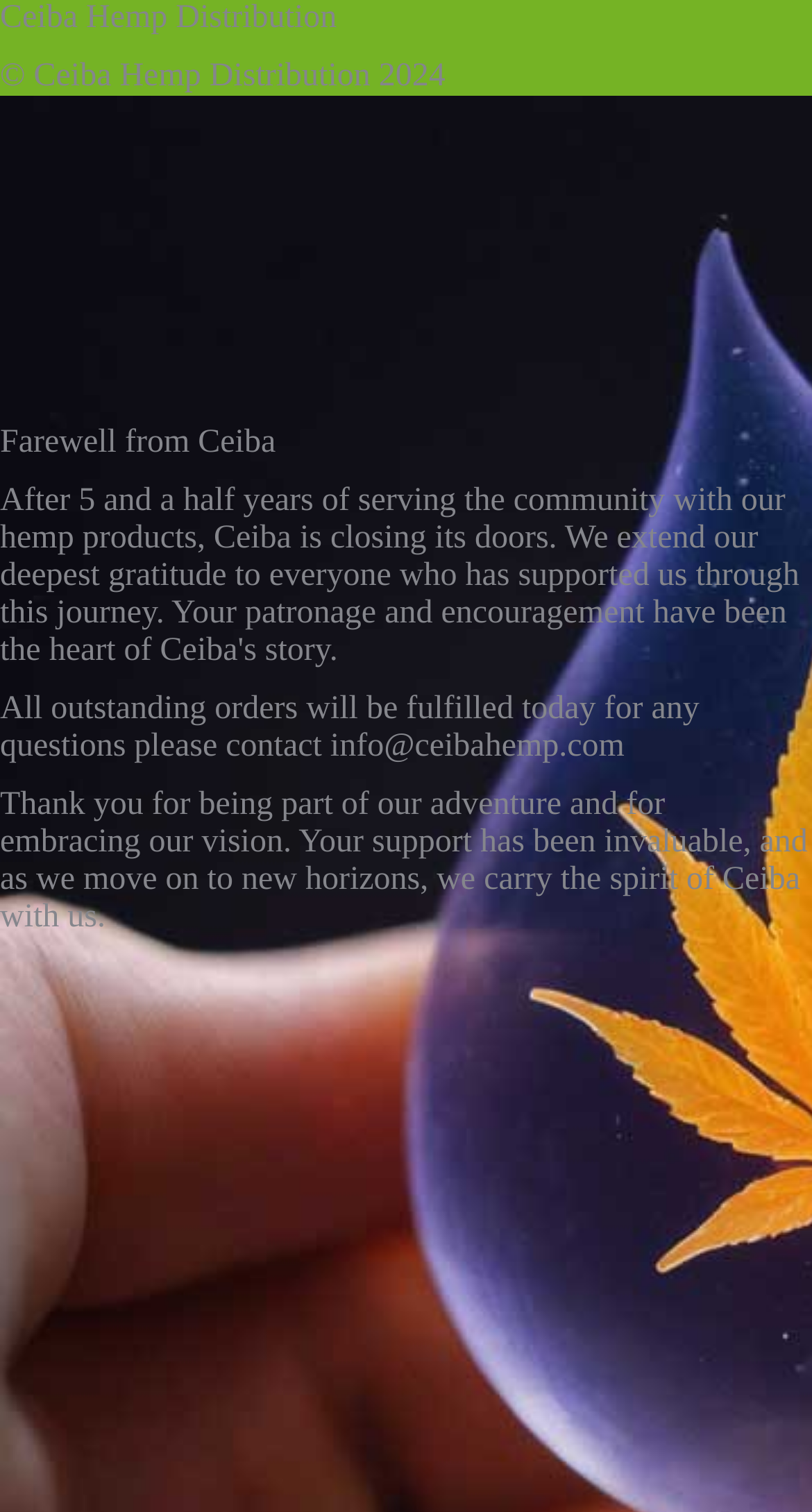Determine the title of the webpage and give its text content.

Ceiba Hemp Distribution